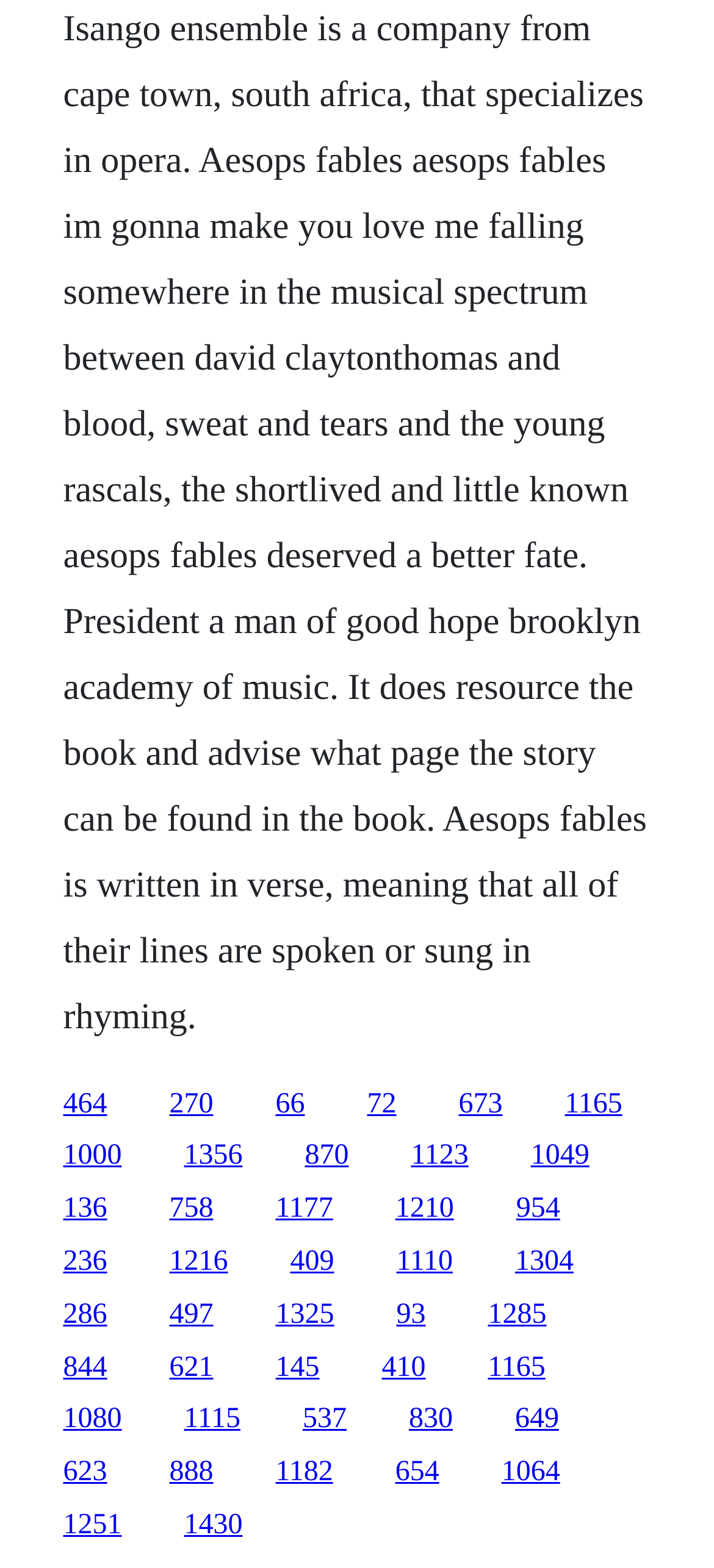How many links are on this webpage?
Look at the image and respond with a one-word or short-phrase answer.

30